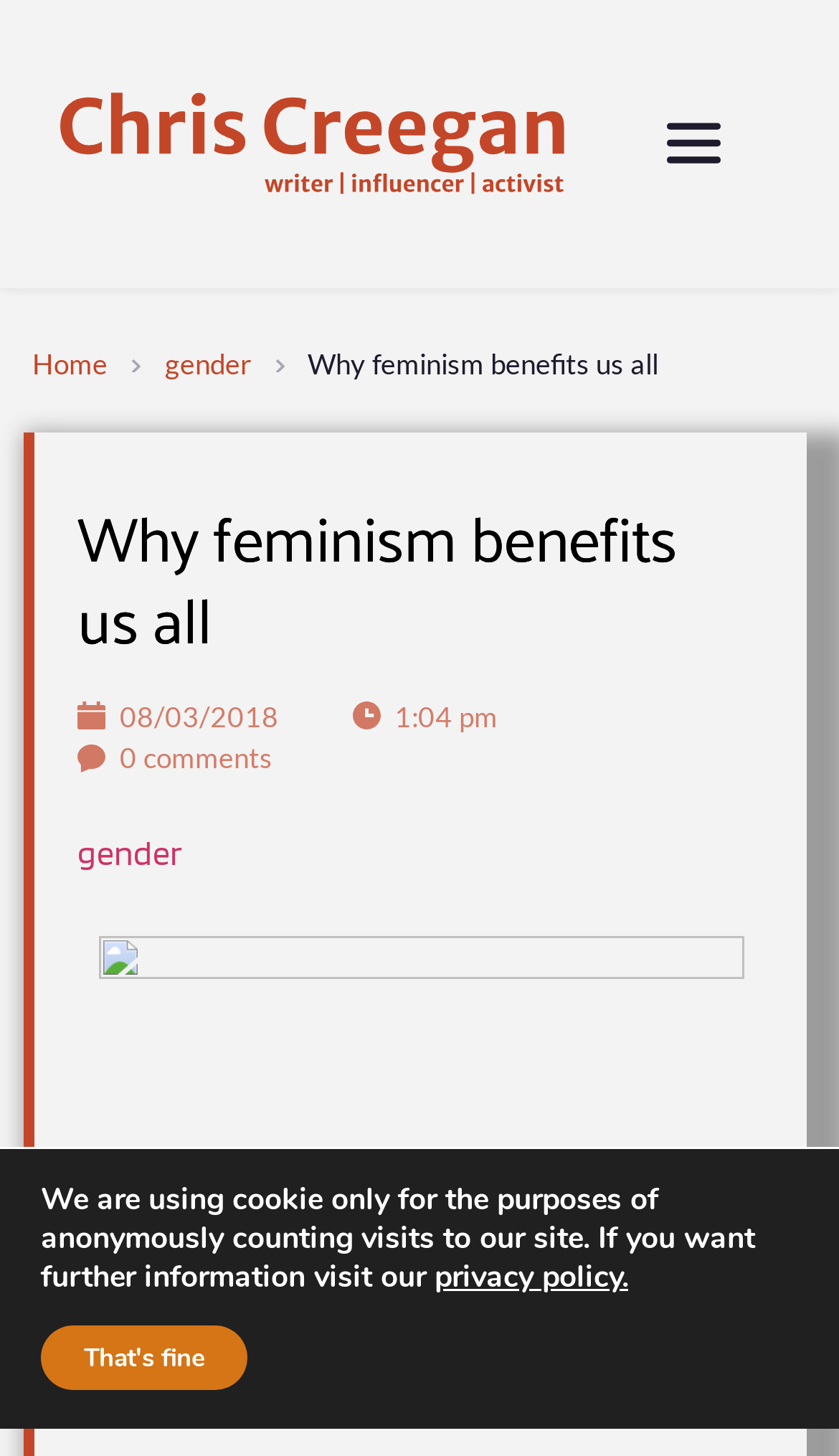Who is the author of the article?
Use the information from the image to give a detailed answer to the question.

The author of the article can be found by looking at the link element with the text 'Chris Creegan' which is located at the top of the page, indicating that it is the author's name.